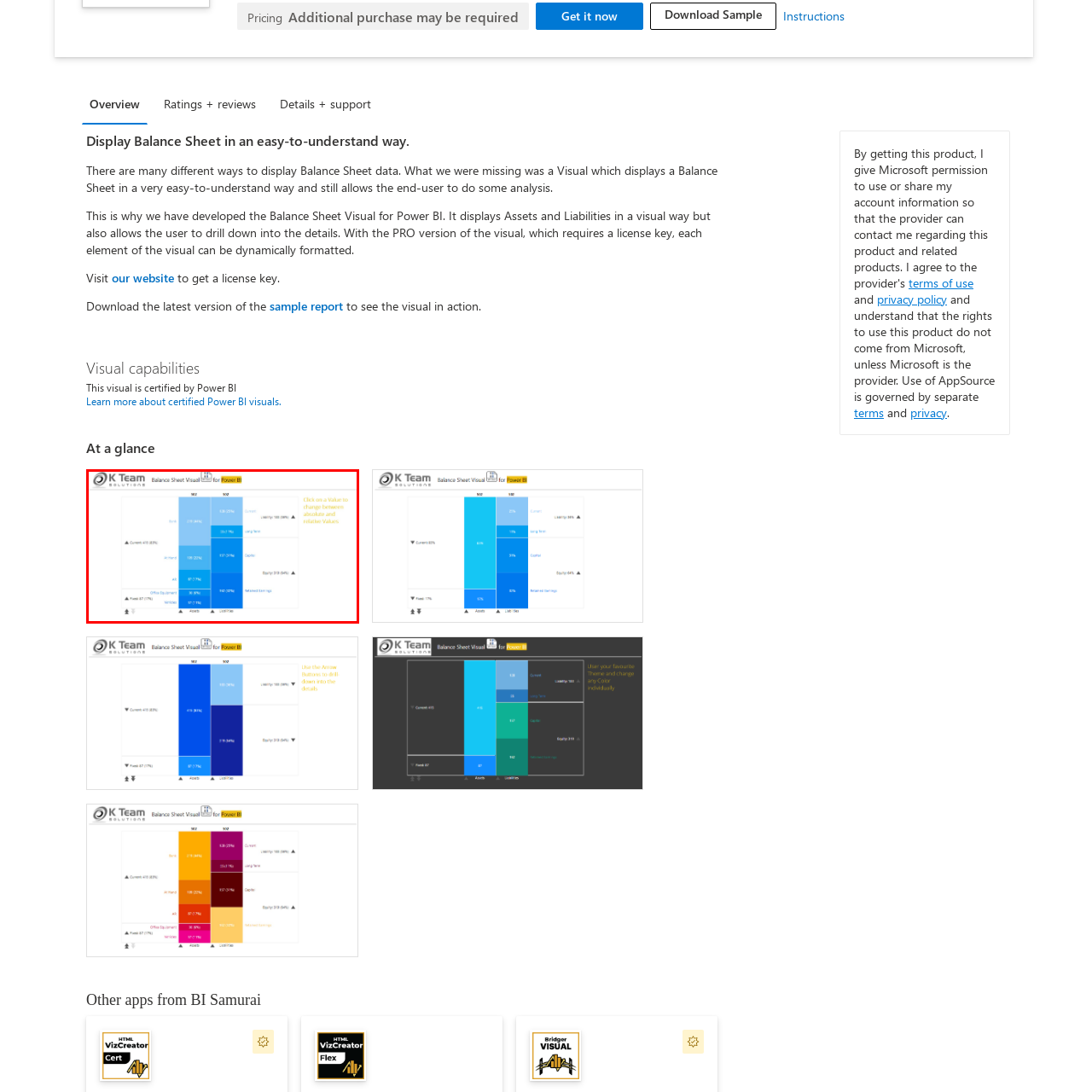Focus on the picture inside the red-framed area and provide a one-word or short phrase response to the following question:
What is the primary goal of the visual's layout?

Easy understanding